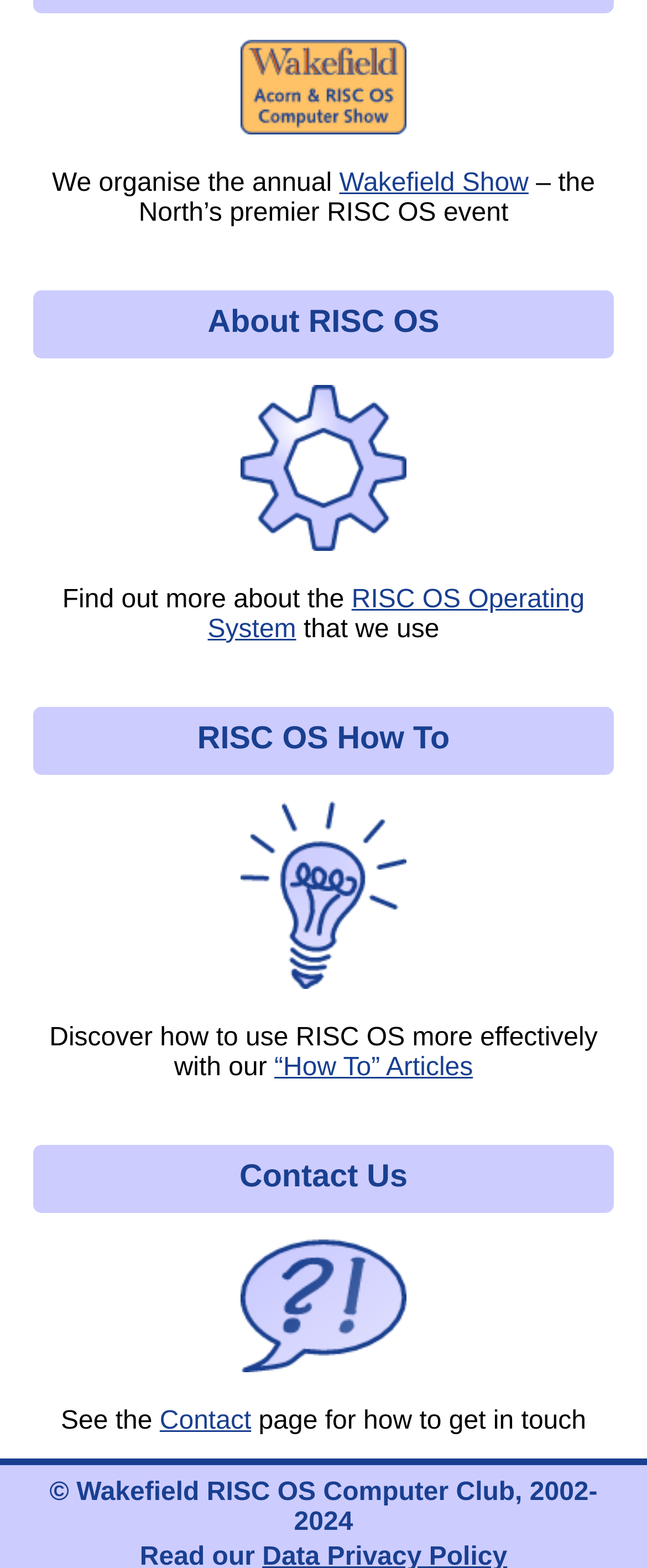Please find the bounding box for the UI component described as follows: "“How To” Articles".

[0.424, 0.672, 0.731, 0.69]